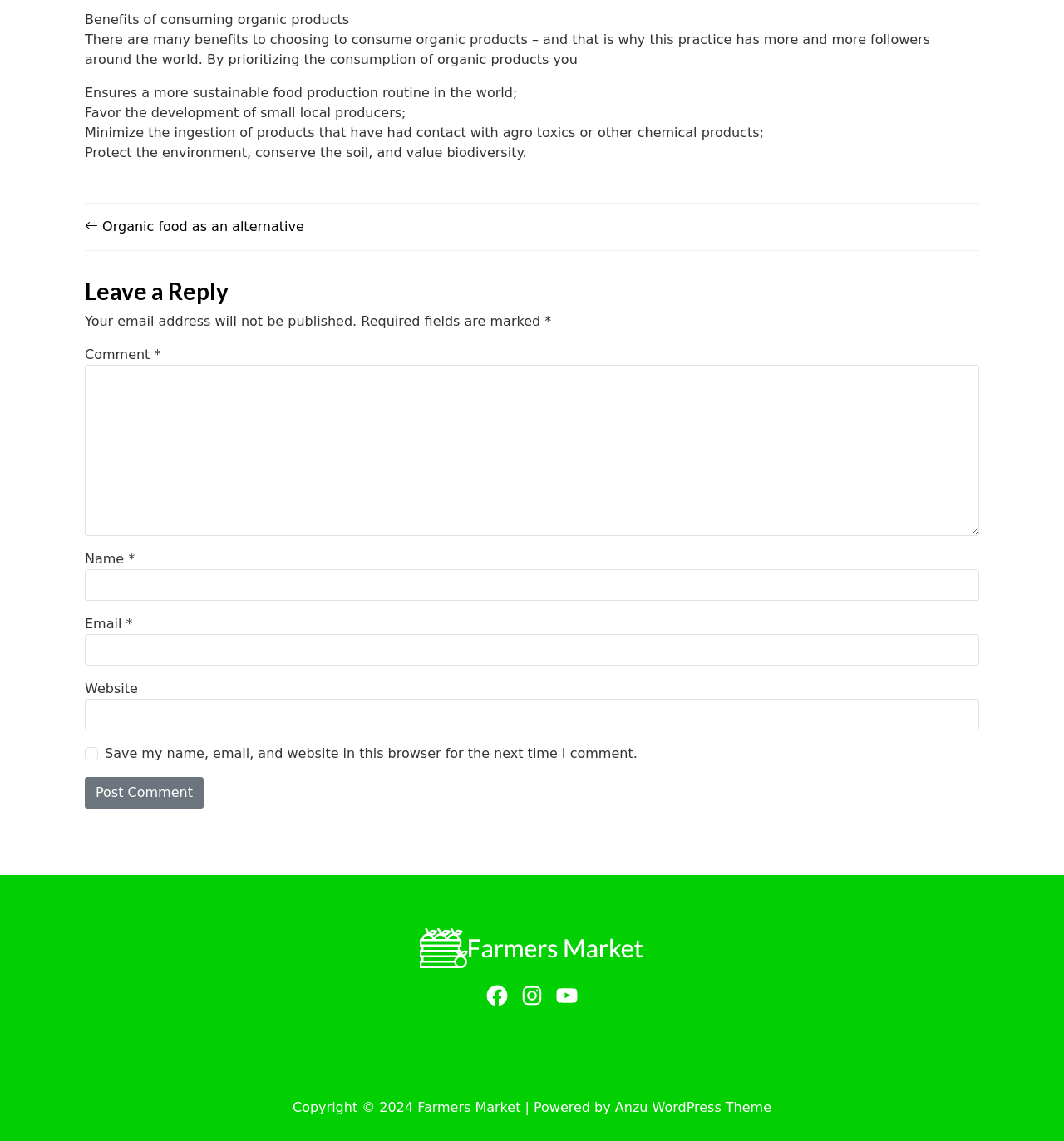Provide the bounding box coordinates of the HTML element described by the text: "parent_node: Name * name="author"". The coordinates should be in the format [left, top, right, bottom] with values between 0 and 1.

[0.08, 0.499, 0.92, 0.527]